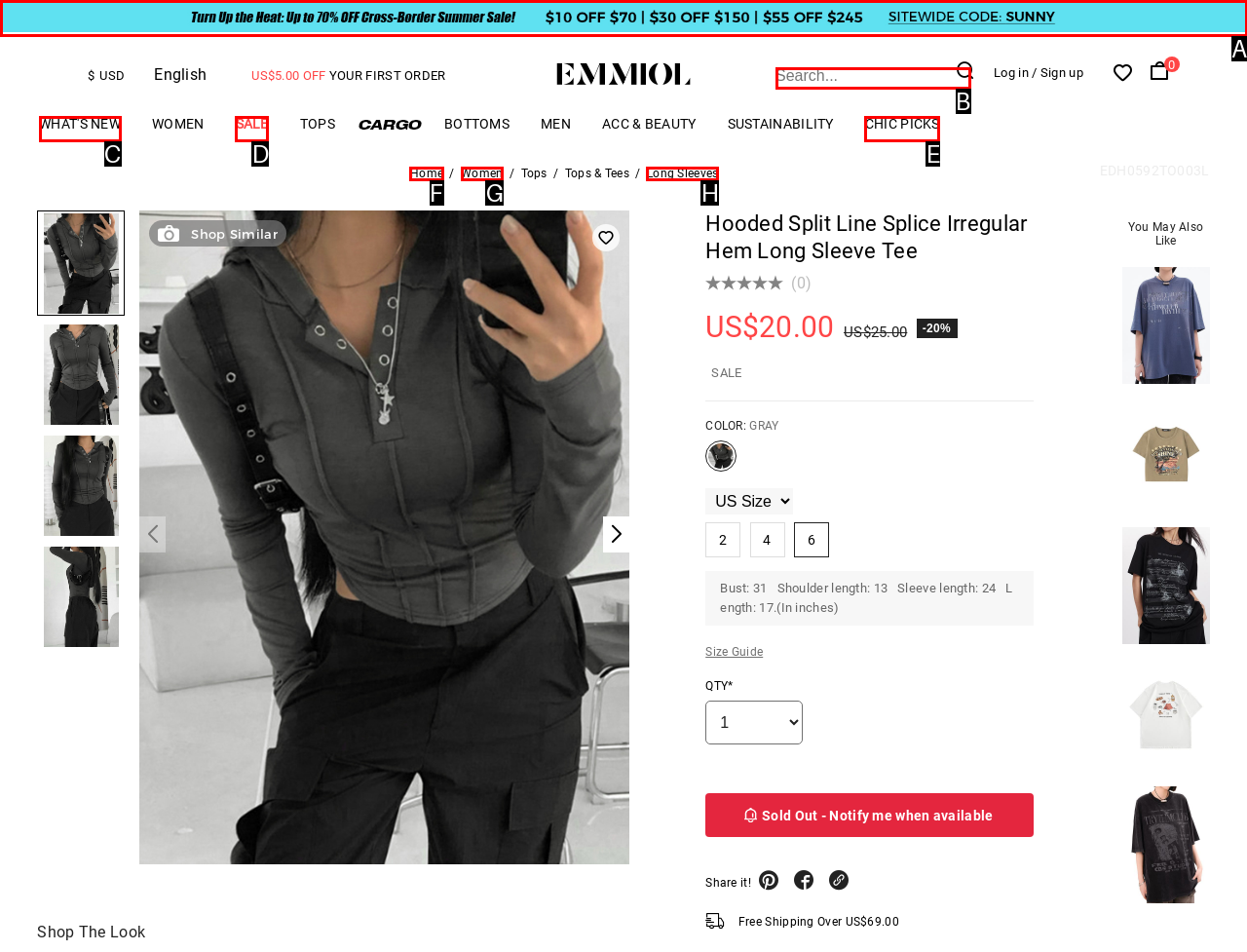Match the HTML element to the description: Chic Picks. Respond with the letter of the correct option directly.

E